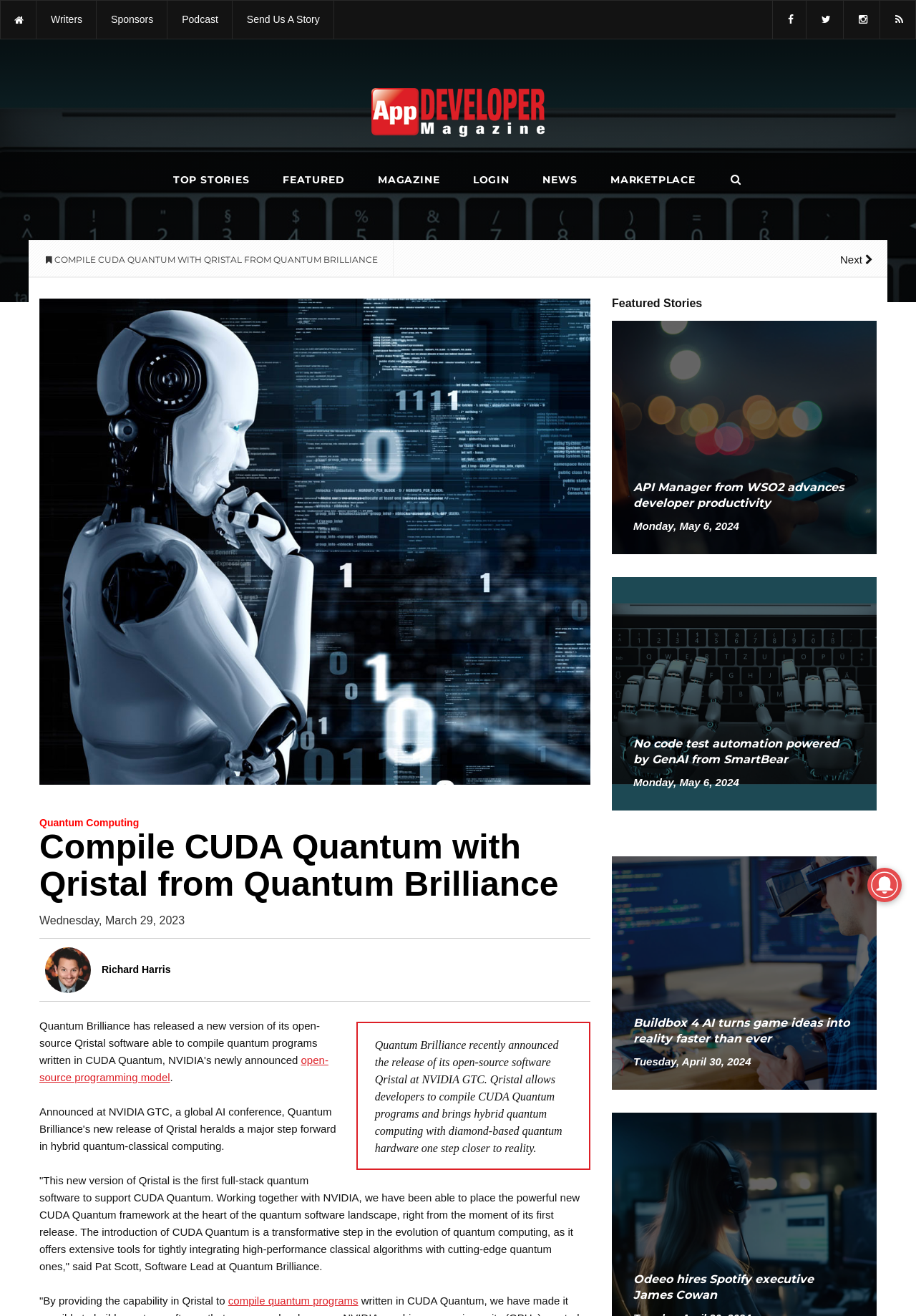Refer to the image and provide an in-depth answer to the question: 
How many links are there in the top navigation menu?

I found the answer by looking at the top navigation menu, where I saw links to 'Writers', 'Sponsors', 'Podcast', 'Send Us A Story', 'TOP STORIES', 'FEATURED', and 'MAGAZINE'. This suggests that there are seven links in the top navigation menu.